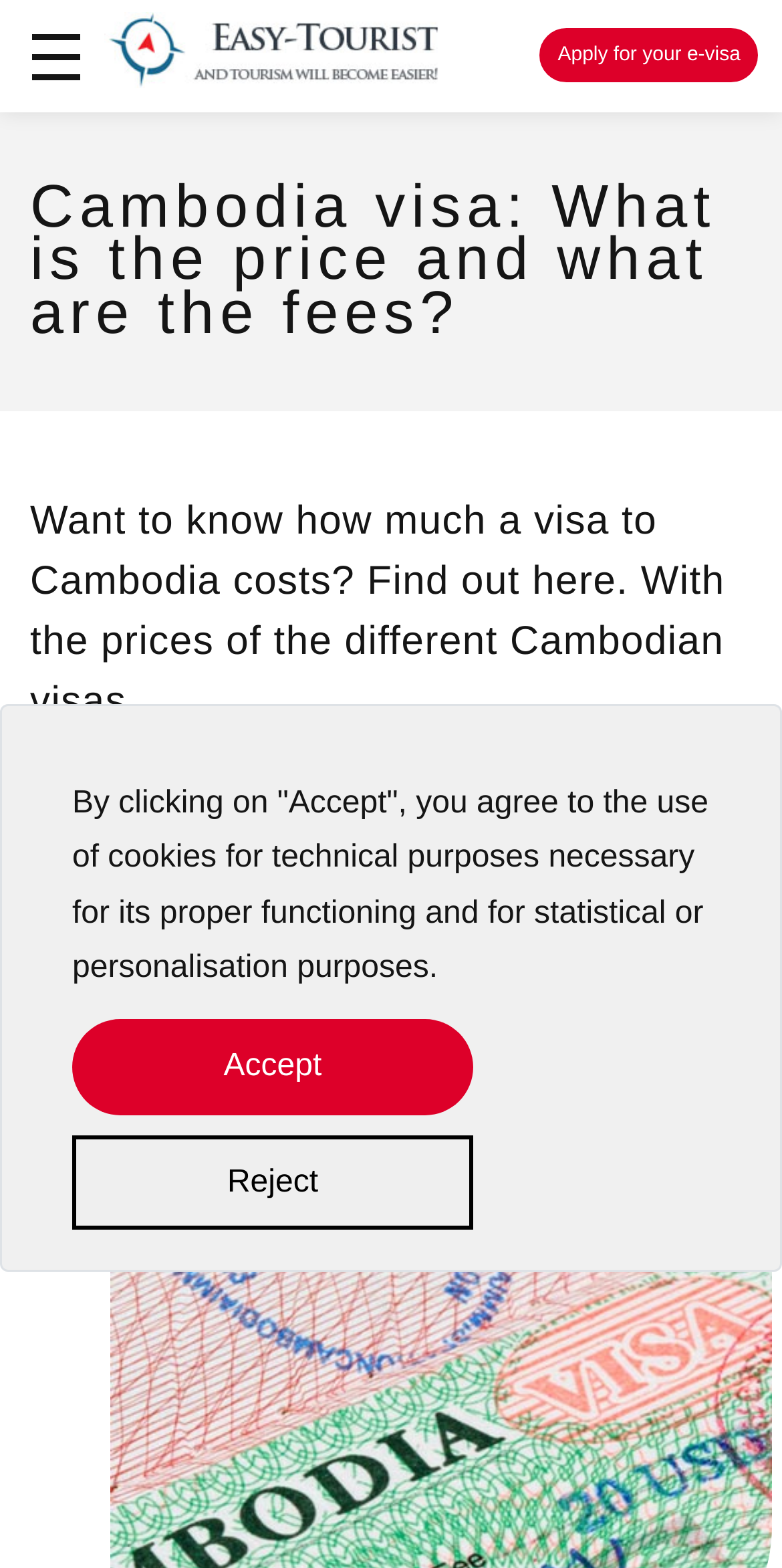Where is the 'Accept' button located?
Give a detailed response to the question by analyzing the screenshot.

Based on the bounding box coordinates, the 'Accept' button is located at [0.092, 0.65, 0.605, 0.711], which corresponds to the bottom left region of the webpage.